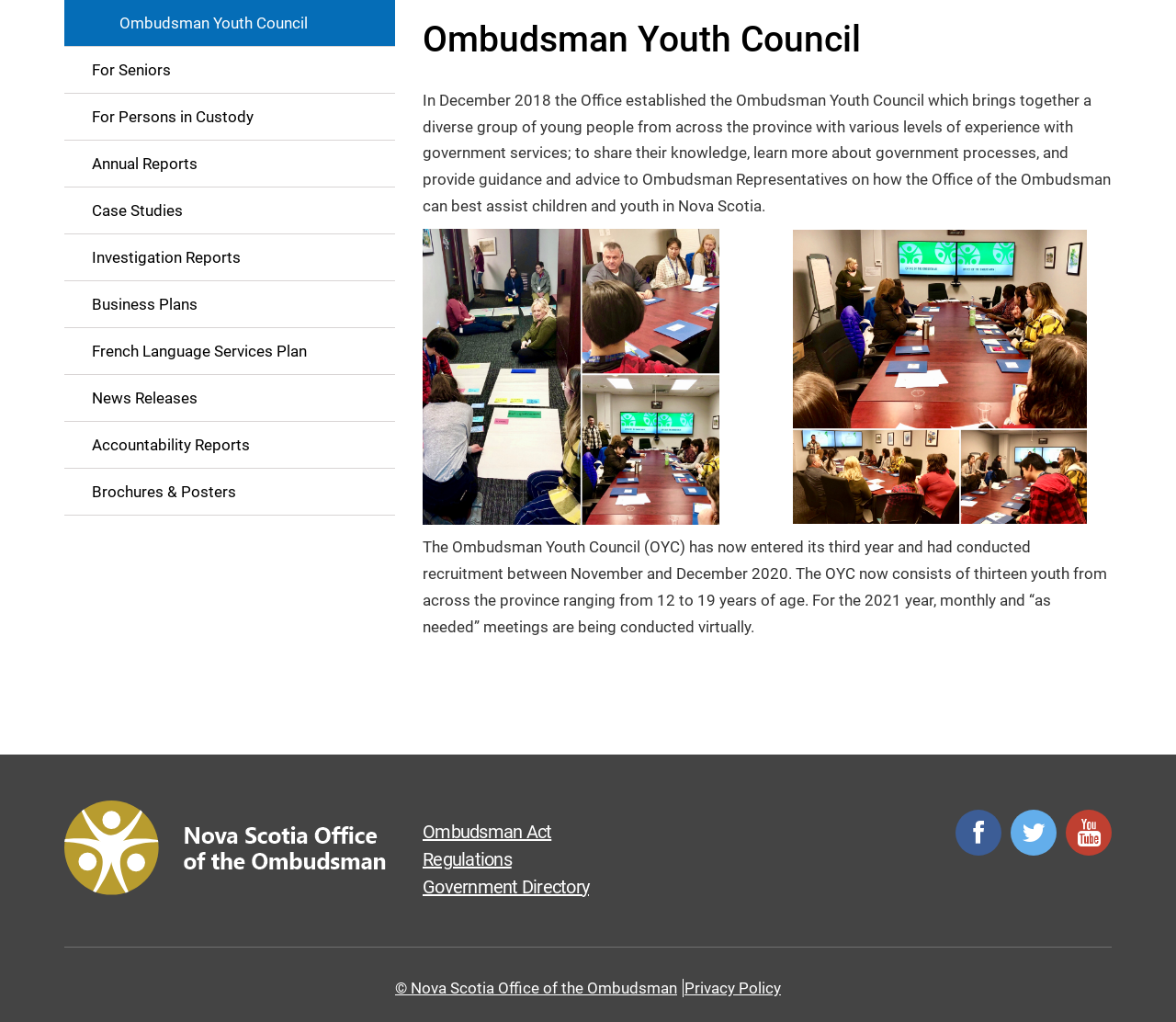Predict the bounding box of the UI element based on this description: "French Language Services Plan".

[0.055, 0.32, 0.336, 0.366]